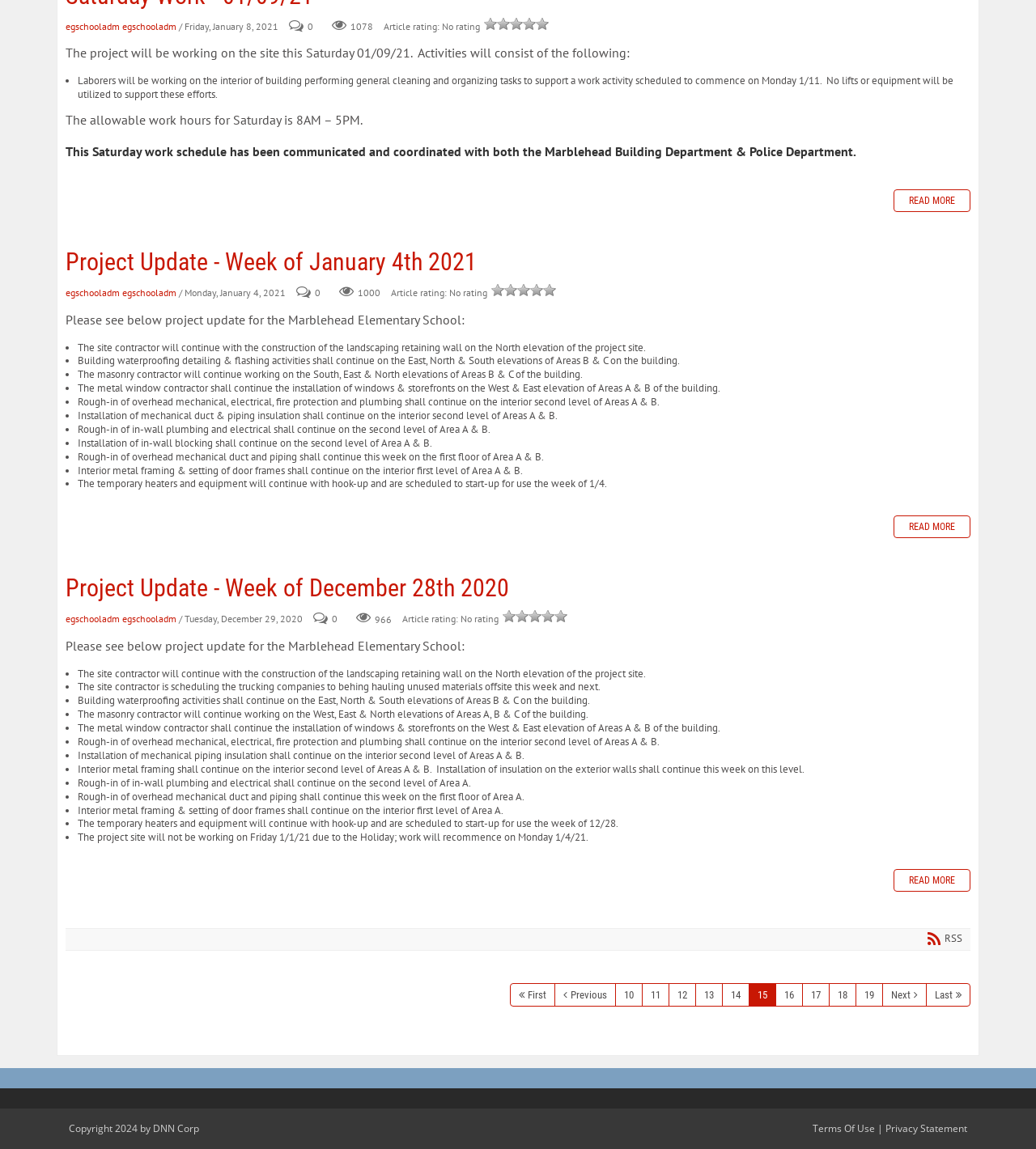Can you identify the bounding box coordinates of the clickable region needed to carry out this instruction: 'Click the link to view project update for the week of January 4th 2021'? The coordinates should be four float numbers within the range of 0 to 1, stated as [left, top, right, bottom].

[0.063, 0.216, 0.46, 0.24]